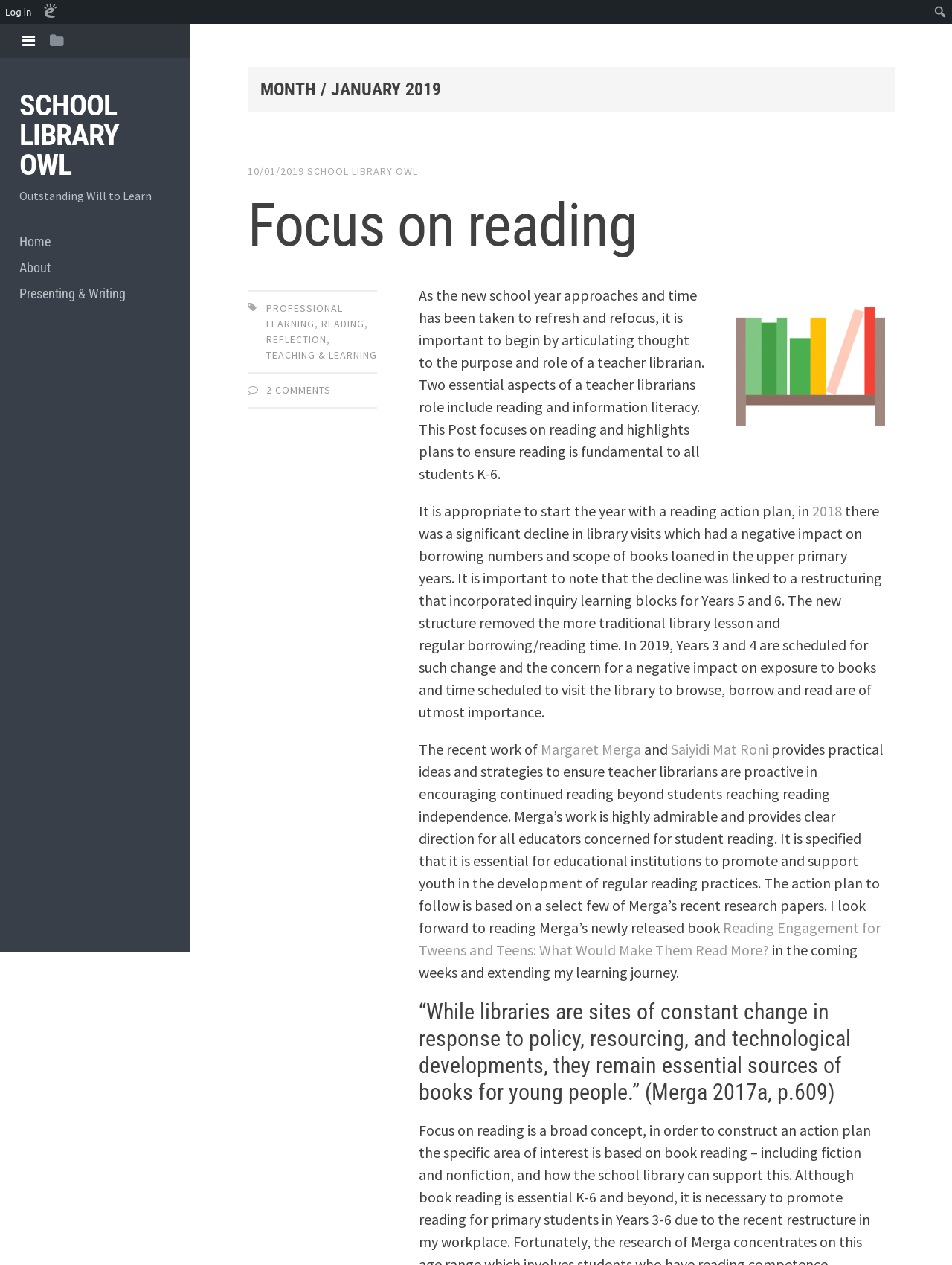Please determine the main heading text of this webpage.

SCHOOL LIBRARY OWL